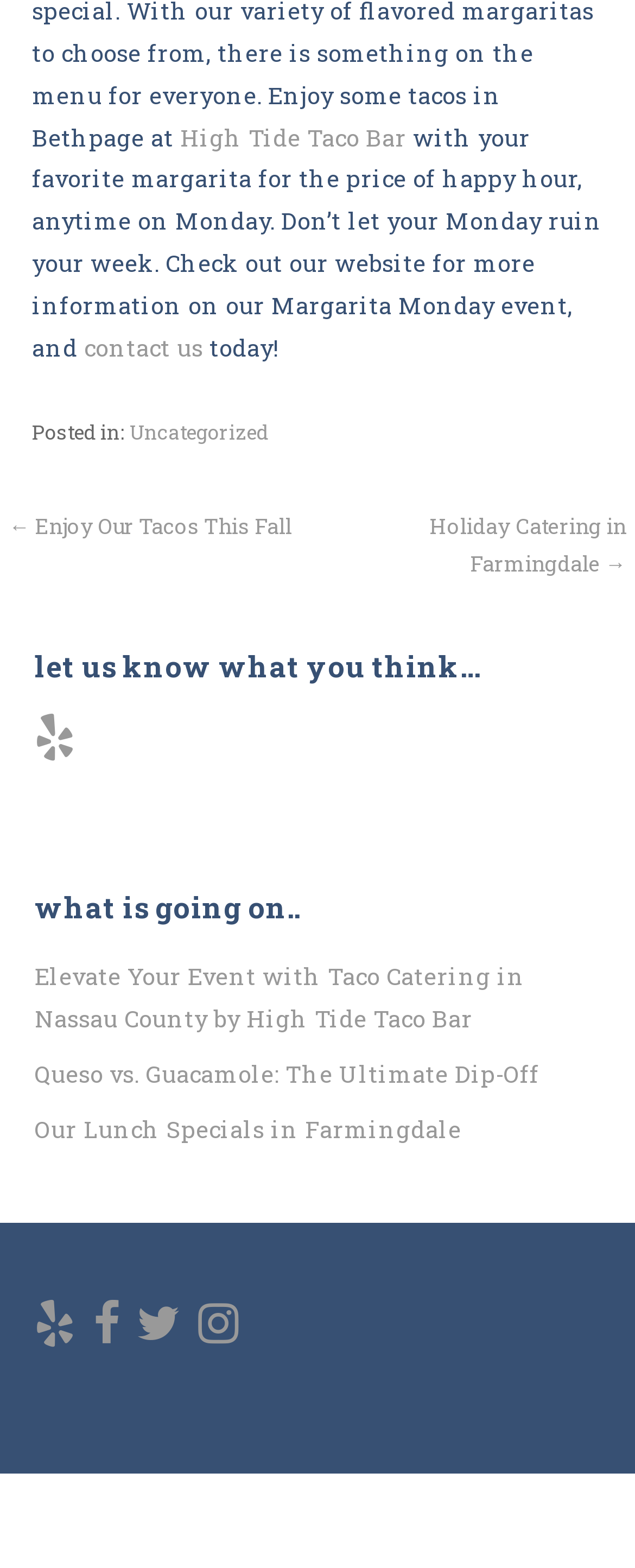Predict the bounding box coordinates of the UI element that matches this description: "Uncategorized". The coordinates should be in the format [left, top, right, bottom] with each value between 0 and 1.

[0.205, 0.267, 0.423, 0.283]